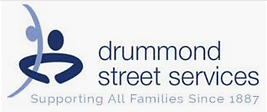What is the primary color palette of the logo?
Offer a detailed and exhaustive answer to the question.

The caption states that the color palette of the logo primarily consists of shades of blue, which conveys a sense of trust and professionalism.